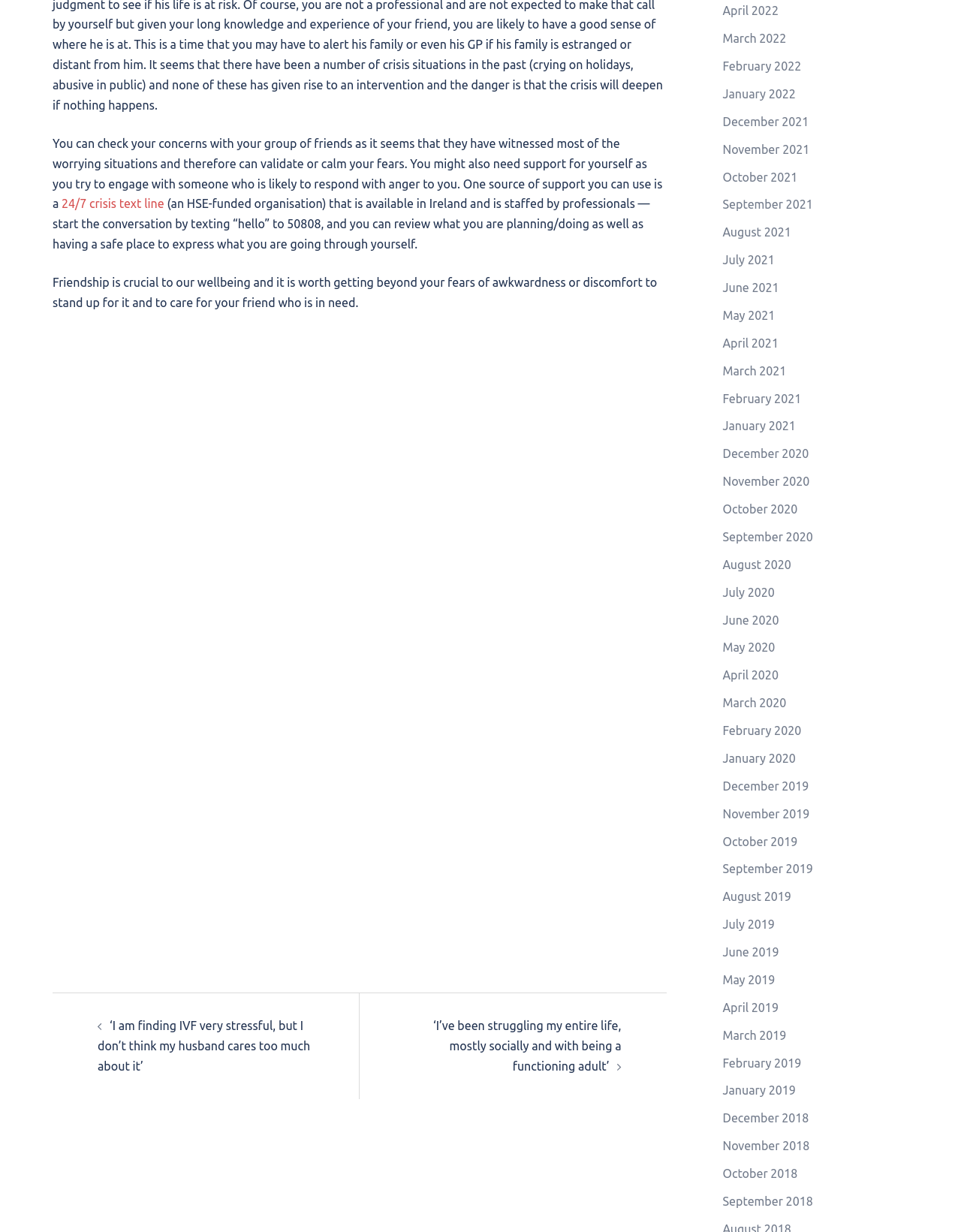Identify the bounding box coordinates of the area that should be clicked in order to complete the given instruction: "go to April 2022". The bounding box coordinates should be four float numbers between 0 and 1, i.e., [left, top, right, bottom].

[0.752, 0.003, 0.81, 0.014]